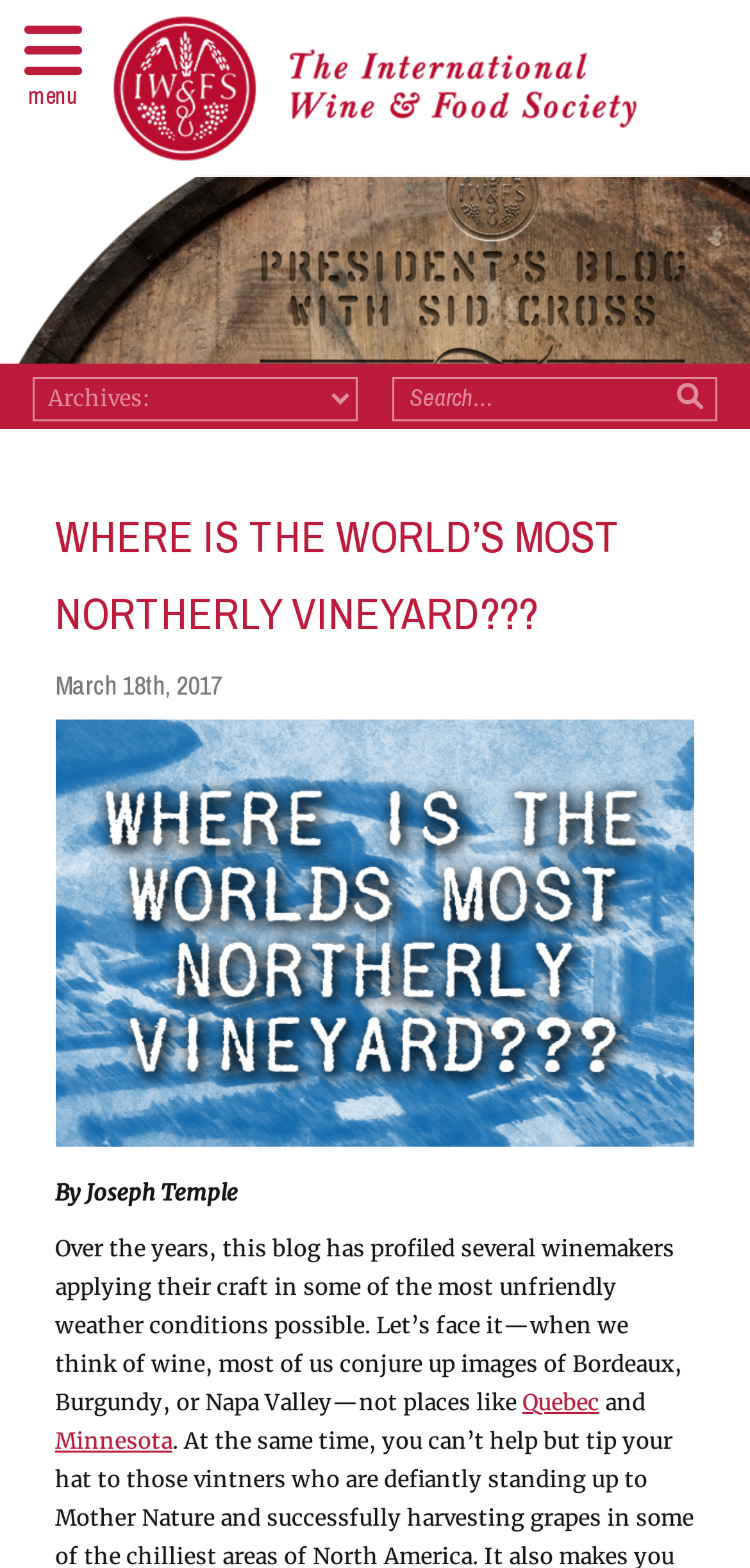Identify the coordinates of the bounding box for the element that must be clicked to accomplish the instruction: "Read the article Magical Morning in Hestfjordur".

None